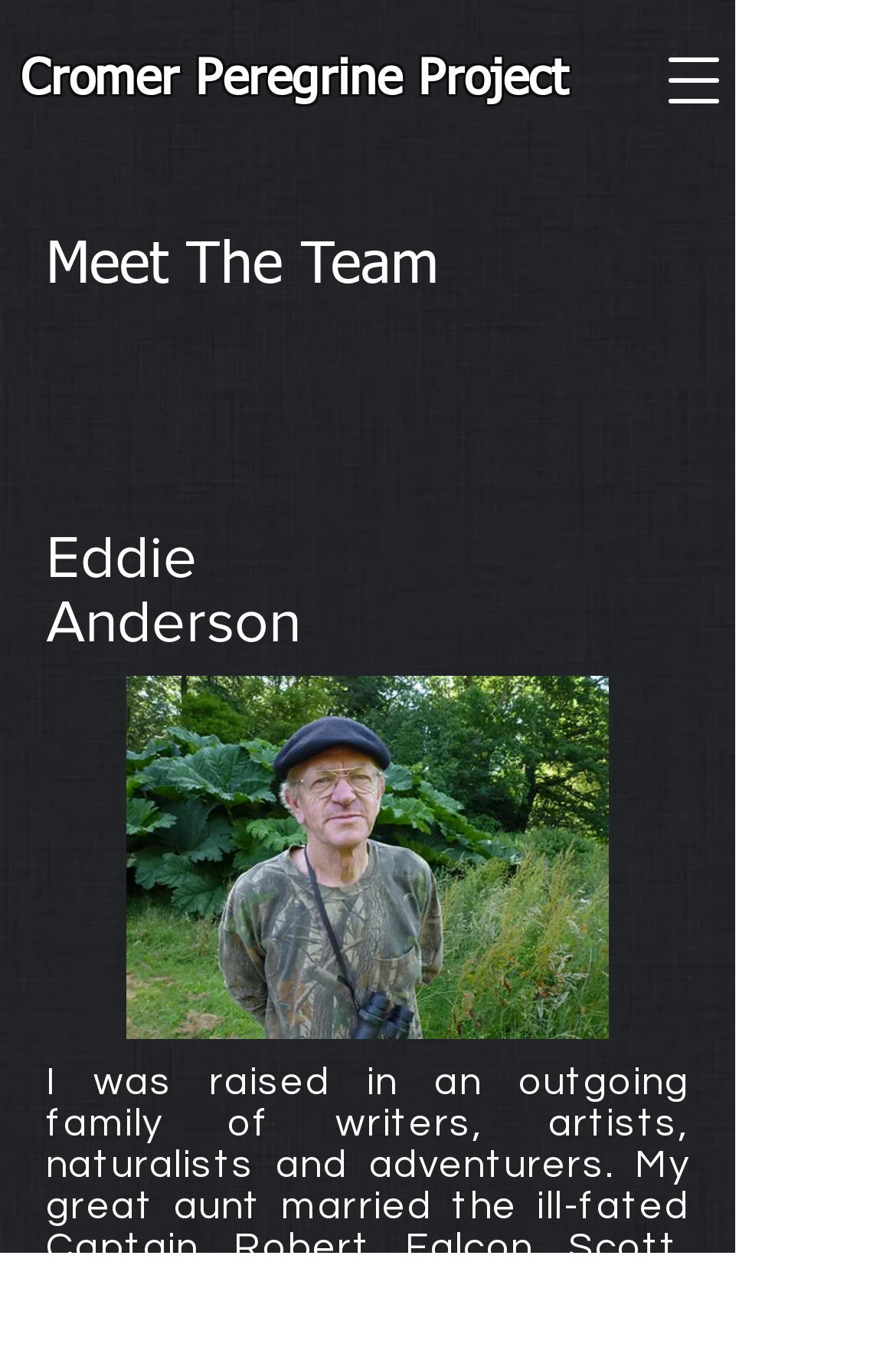Is there a navigation menu on this page?
Please provide a comprehensive answer based on the visual information in the image.

I found a button element with the text 'Open navigation menu', which suggests that there is a navigation menu on this page.